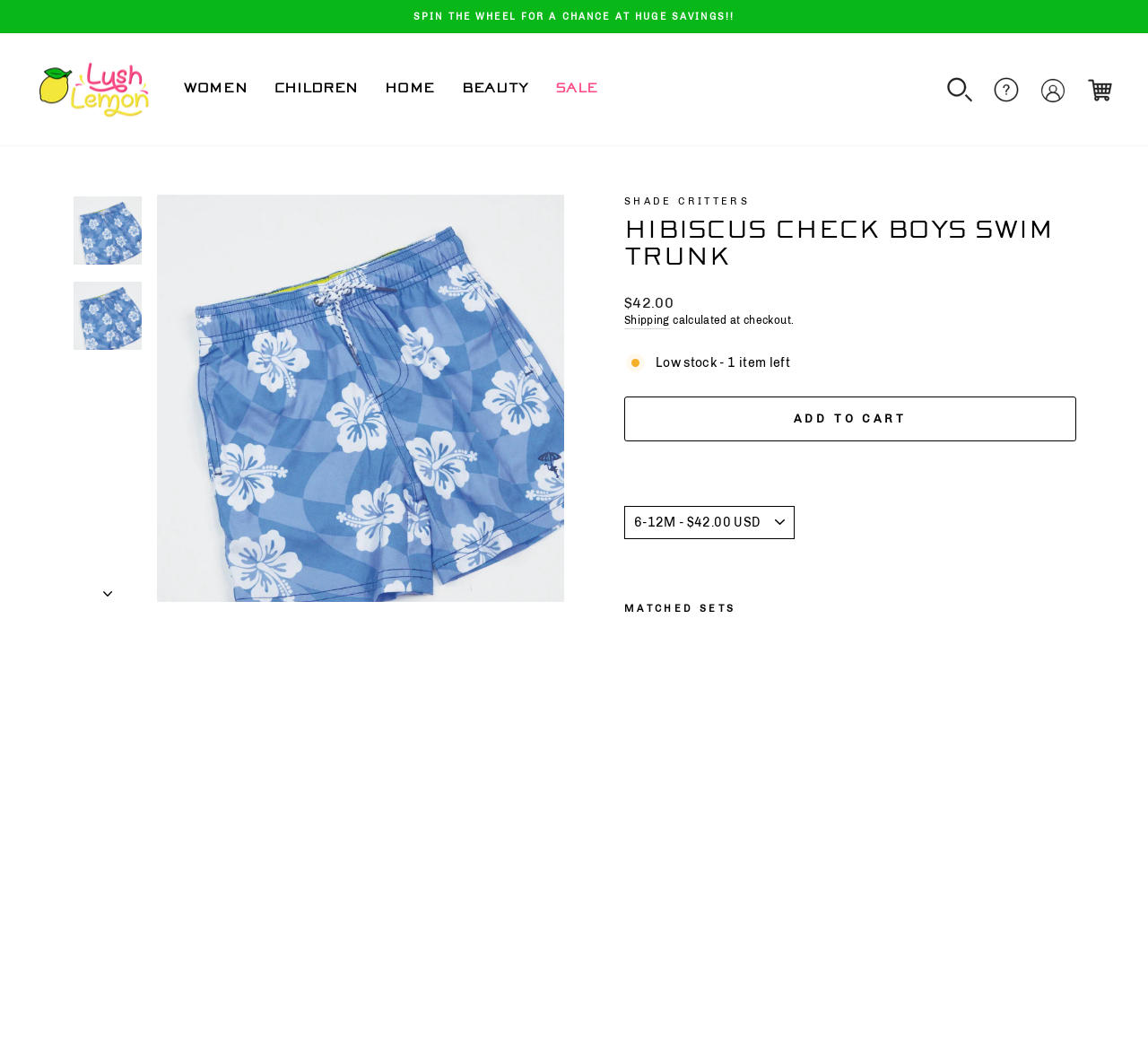Respond with a single word or short phrase to the following question: 
What is the navigation category that includes 'WOMEN'?

Primary